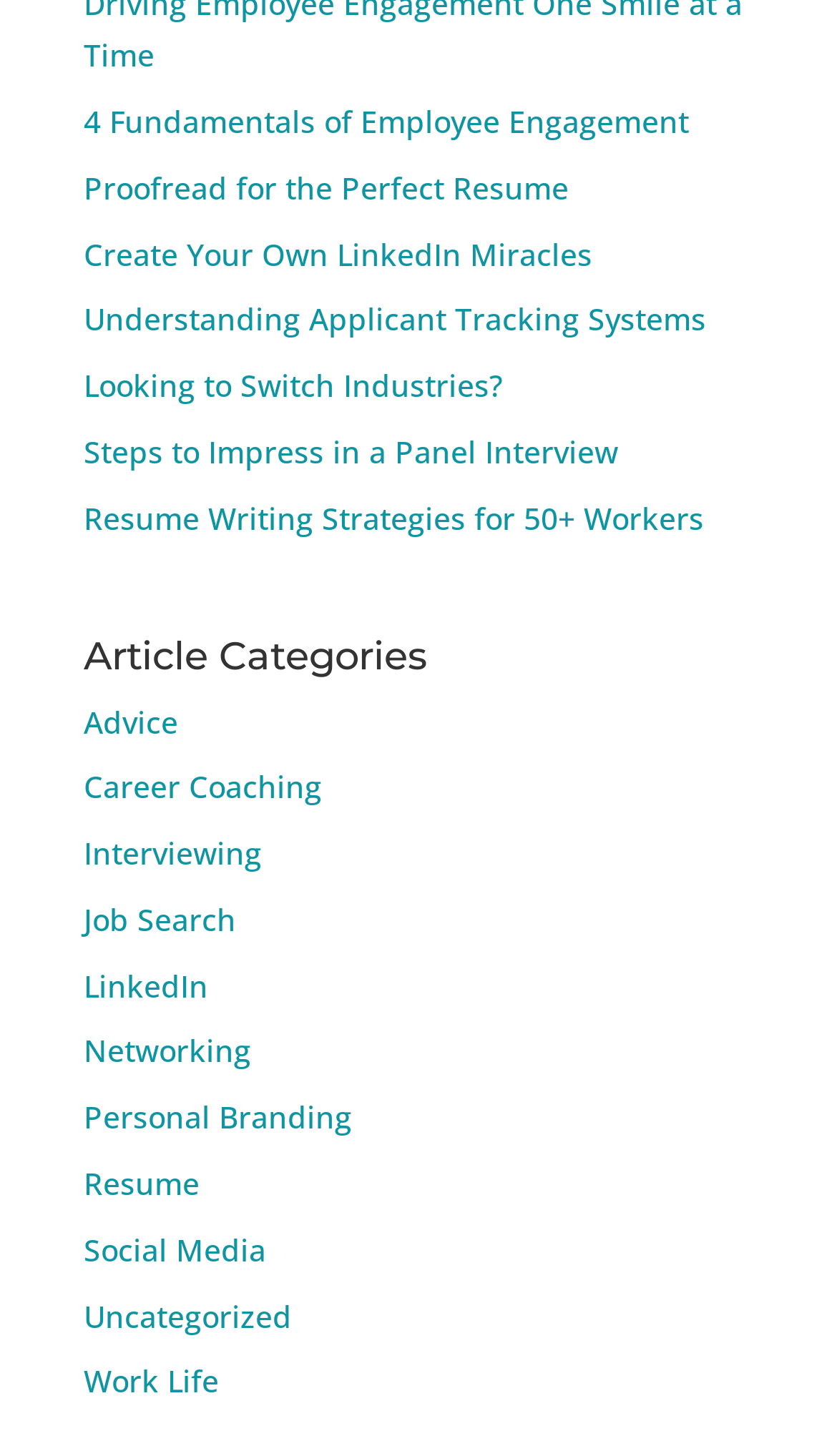Locate the bounding box coordinates of the item that should be clicked to fulfill the instruction: "Learn about Resume Writing Strategies for 50+ Workers".

[0.1, 0.342, 0.841, 0.37]